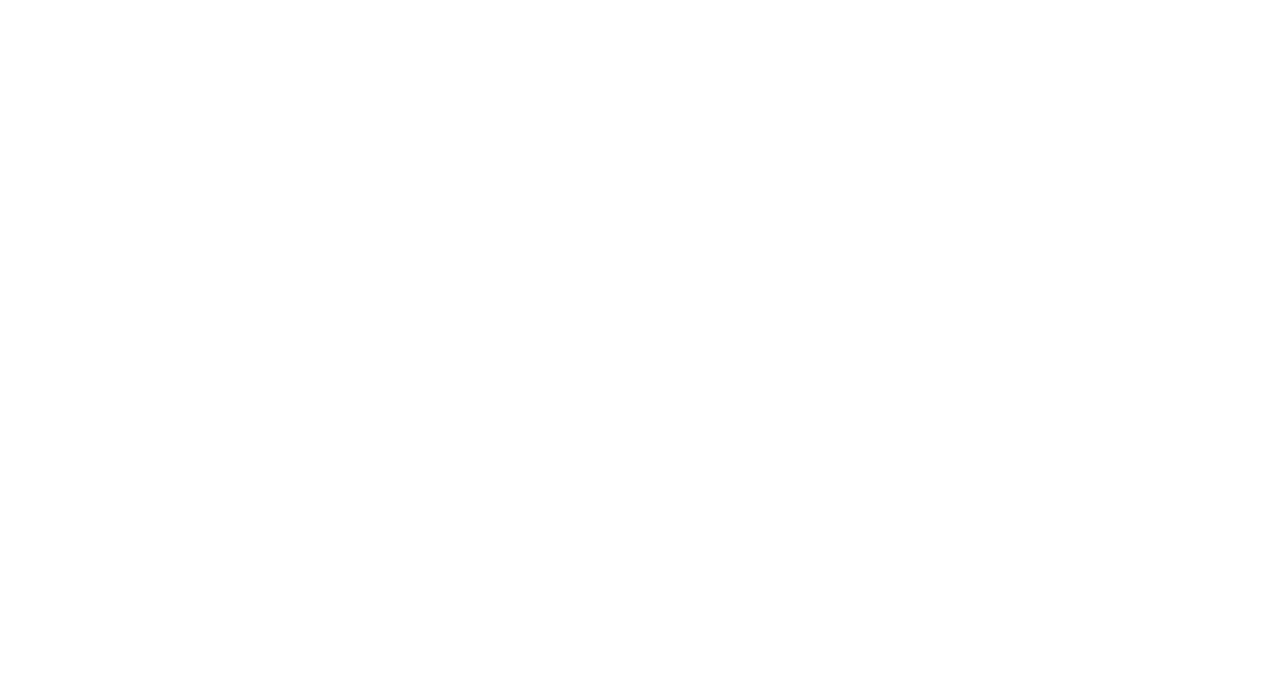Bounding box coordinates must be specified in the format (top-left x, top-left y, bottom-right x, bottom-right y). All values should be floating point numbers between 0 and 1. What are the bounding box coordinates of the UI element described as: Special Collections

[0.675, 0.907, 0.768, 0.93]